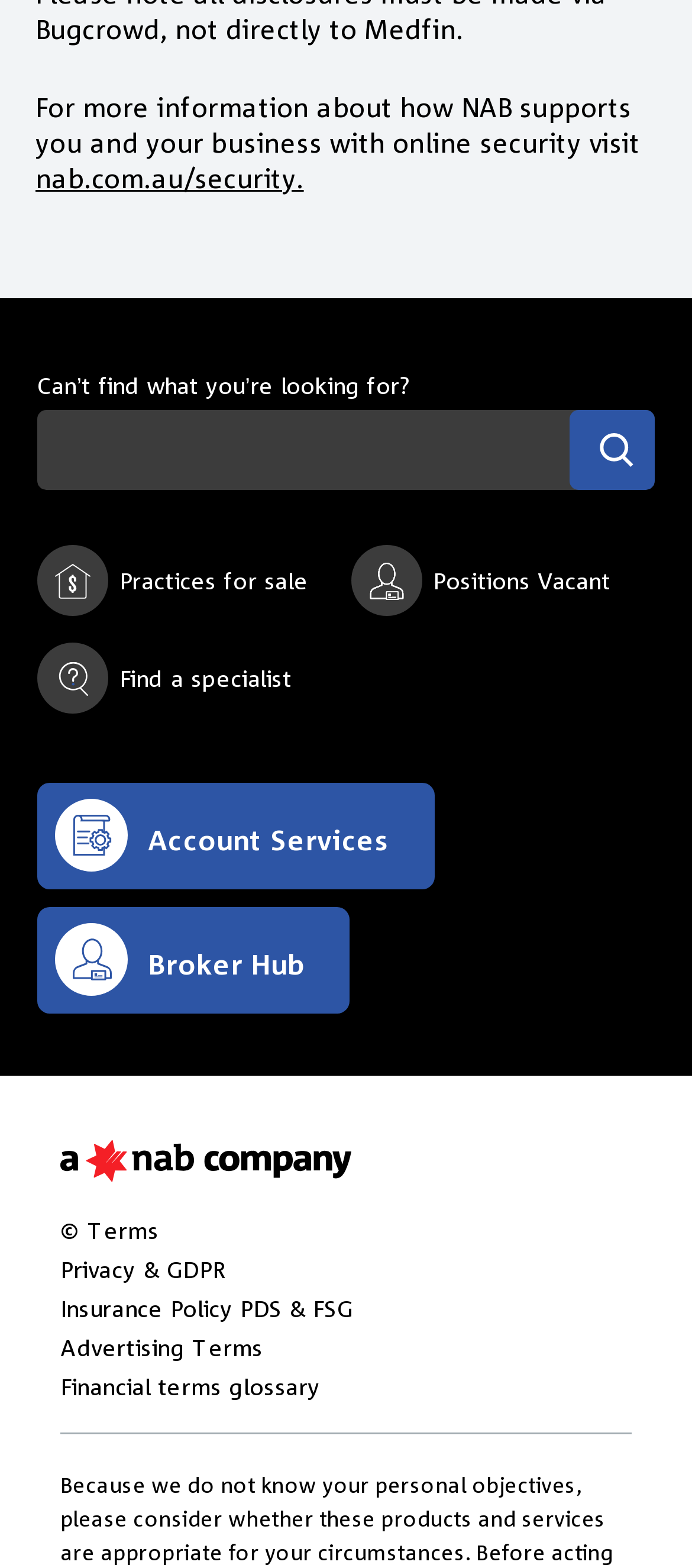What is the purpose of the searchbox?
Using the information from the image, answer the question thoroughly.

The searchbox is located below the 'Can’t find what you’re looking for?' text, and it has a button with a magnifying glass icon. This suggests that the searchbox is intended to help users find specific information on the website.